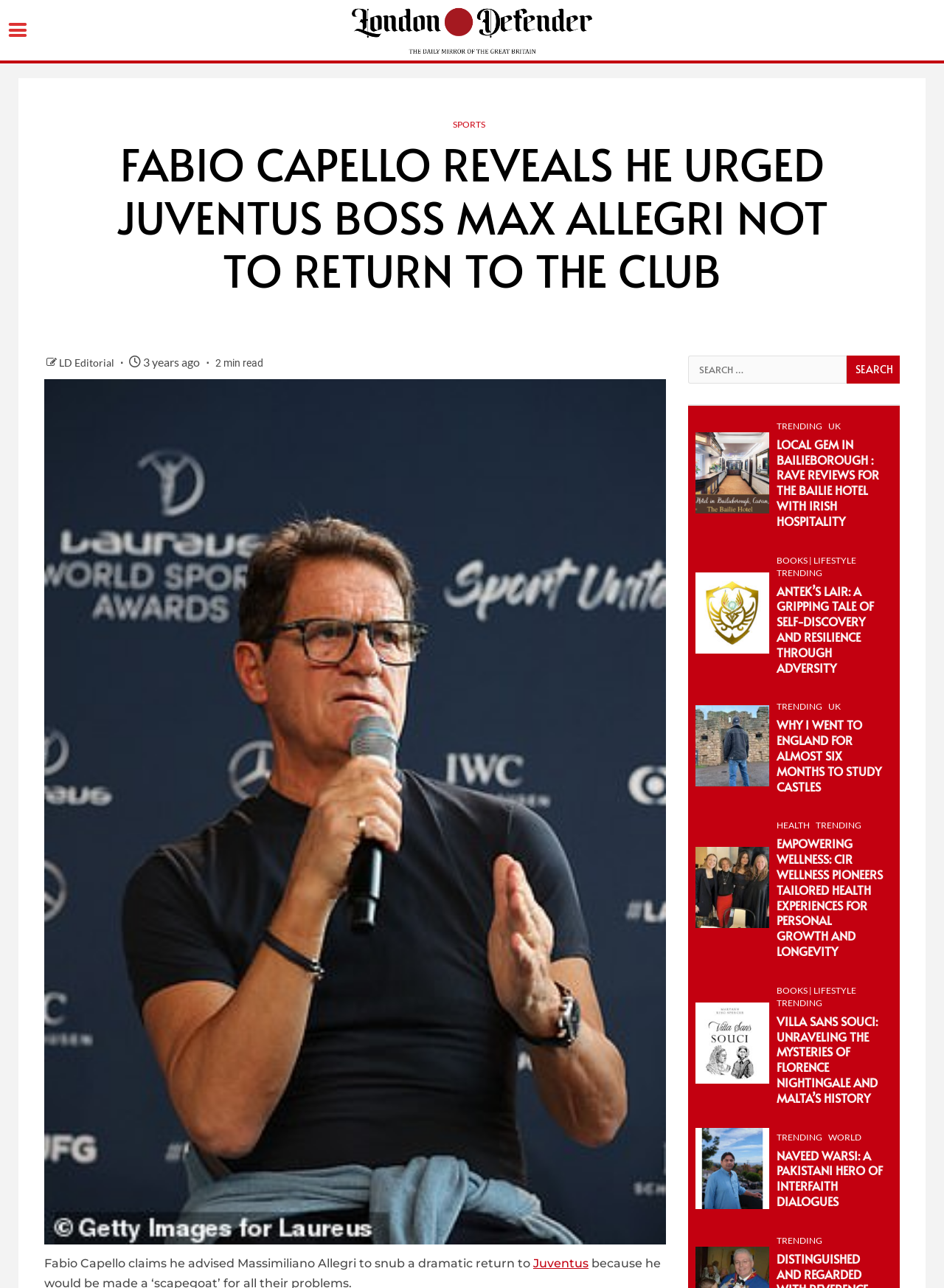How long ago was the article published? From the image, respond with a single word or brief phrase.

3 years ago